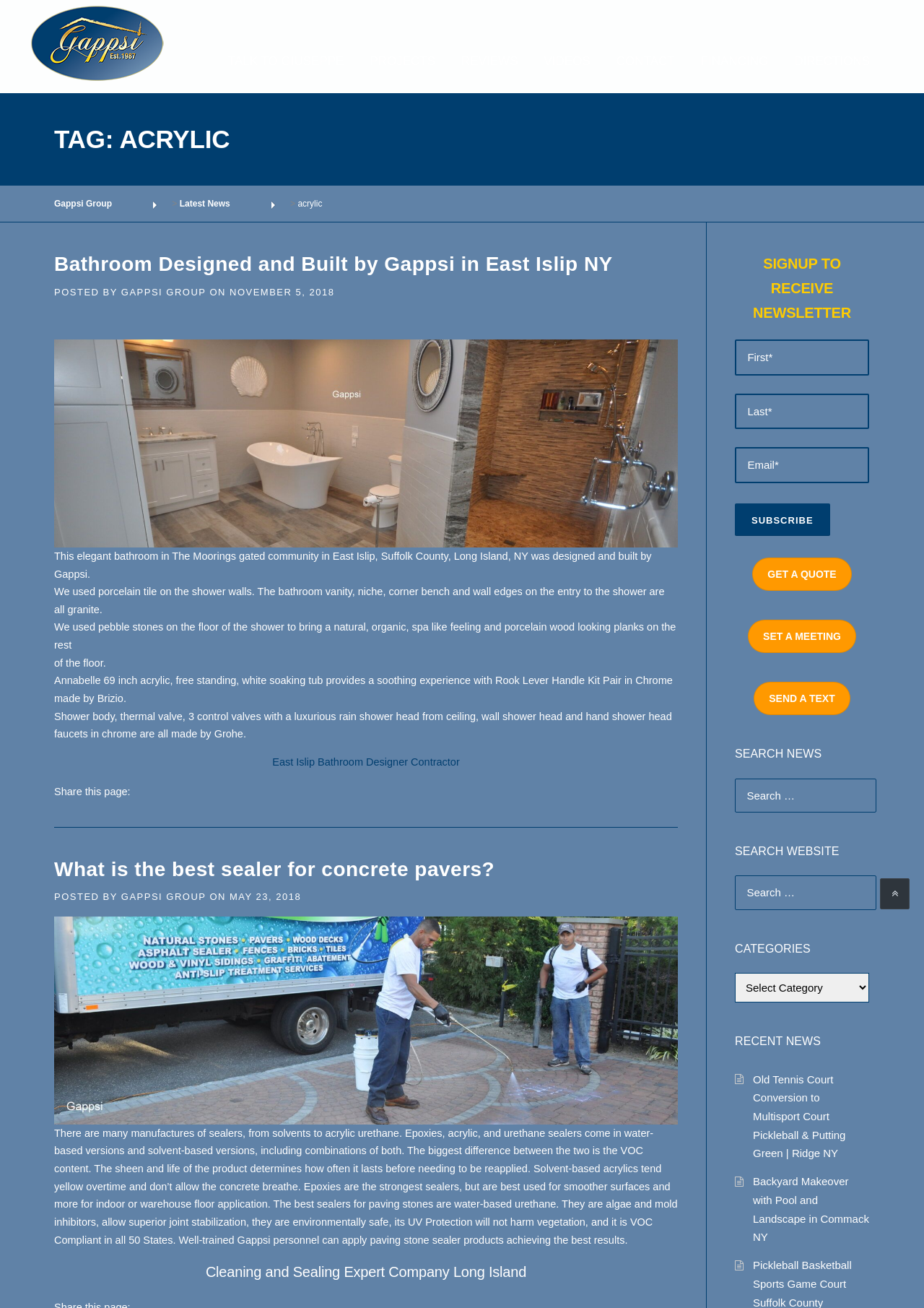Examine the screenshot and answer the question in as much detail as possible: What is the topic of the first article?

I looked at the first article element on the webpage and found the heading 'Bathroom Designed and Built by Gappsi in East Islip NY'. This suggests that the topic of the first article is bathroom design.